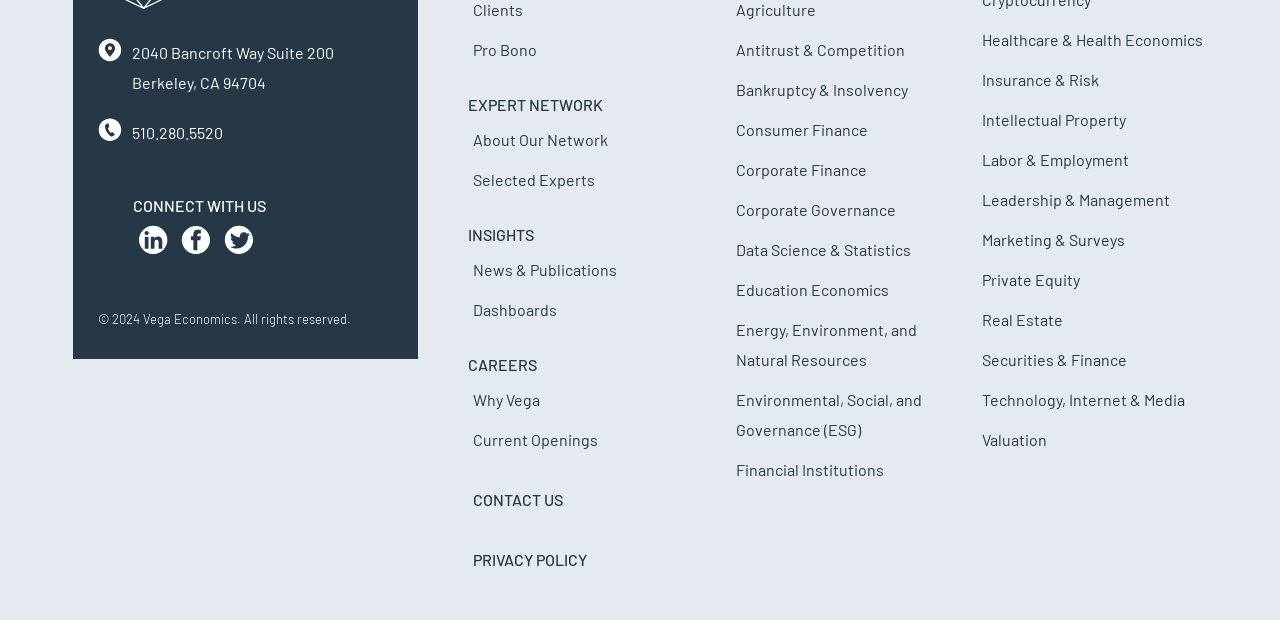Specify the bounding box coordinates for the region that must be clicked to perform the given instruction: "Learn about Pro Bono".

[0.365, 0.049, 0.532, 0.113]